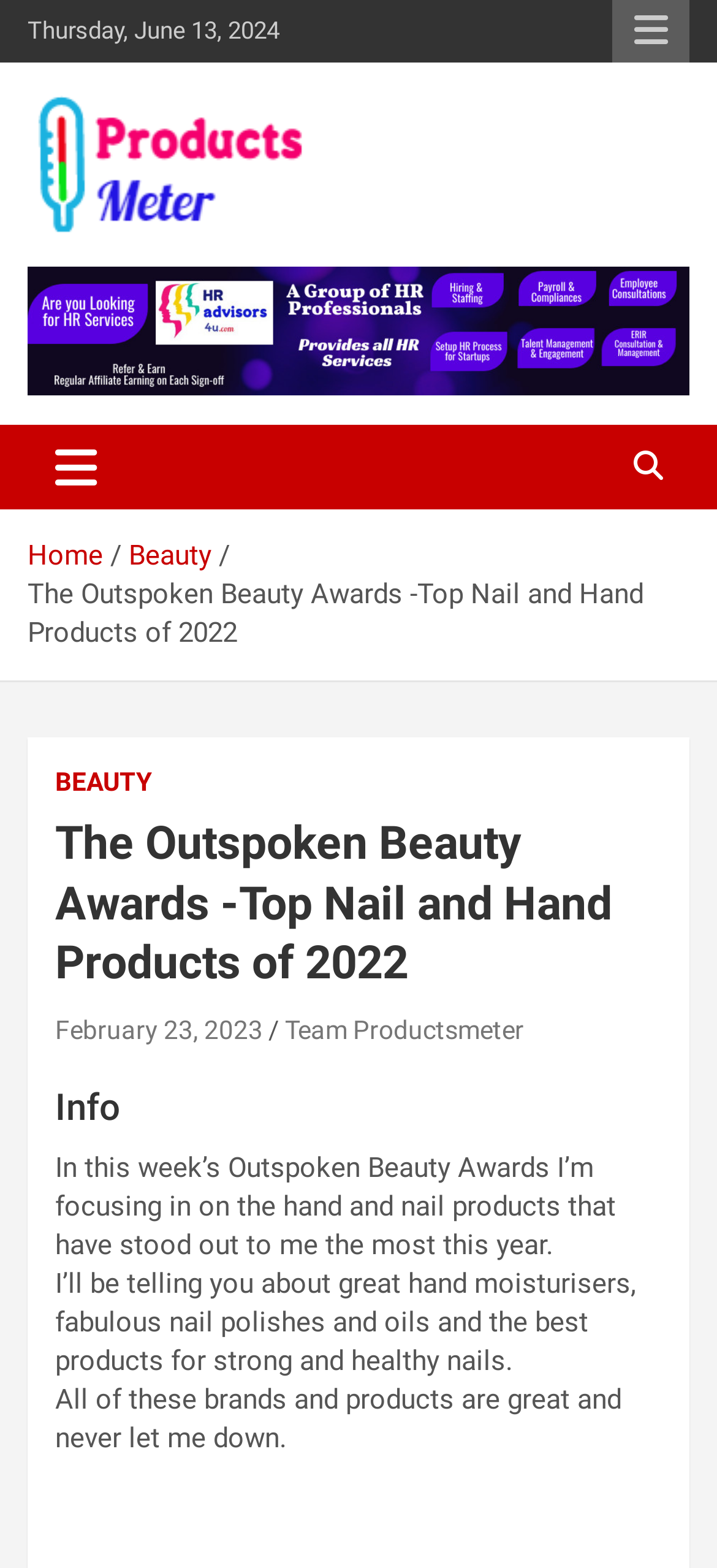Find the bounding box coordinates for the HTML element specified by: "February 23, 2023".

[0.077, 0.647, 0.367, 0.666]